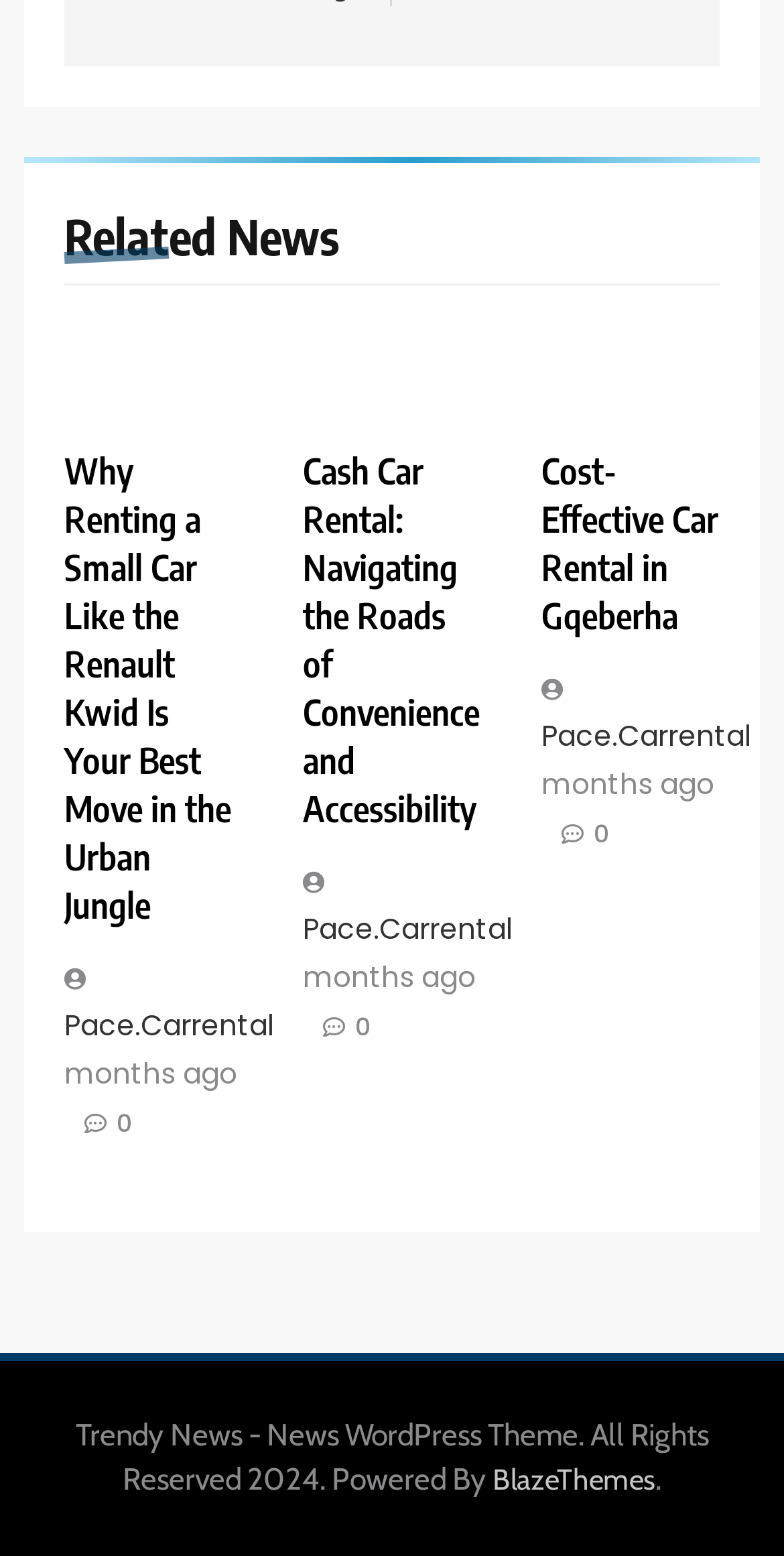Kindly determine the bounding box coordinates for the area that needs to be clicked to execute this instruction: "Visit Pace.Carrental".

[0.082, 0.614, 0.367, 0.671]